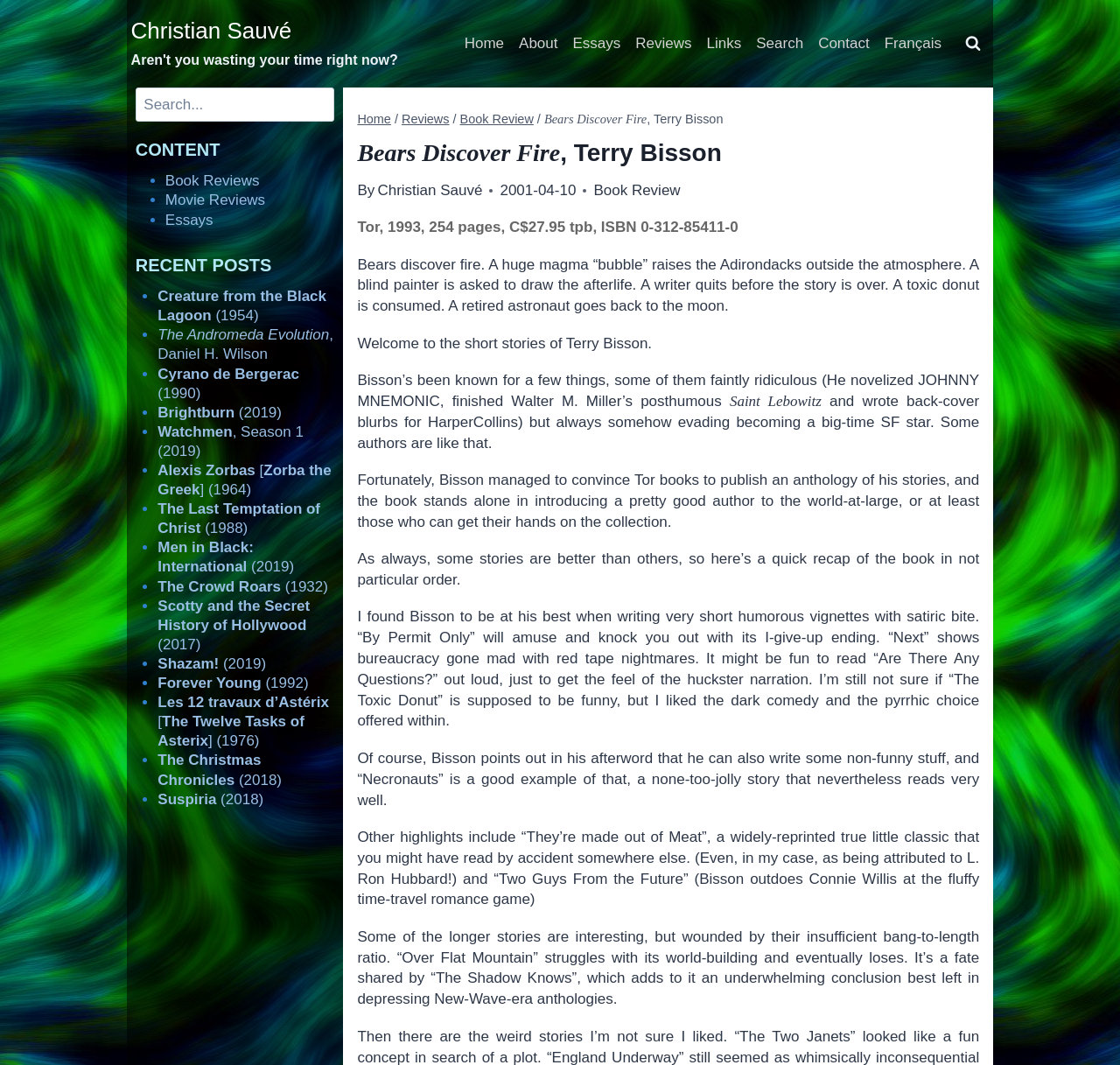Locate the bounding box coordinates of the UI element described by: "Reviews". Provide the coordinates as four float numbers between 0 and 1, formatted as [left, top, right, bottom].

[0.359, 0.105, 0.401, 0.118]